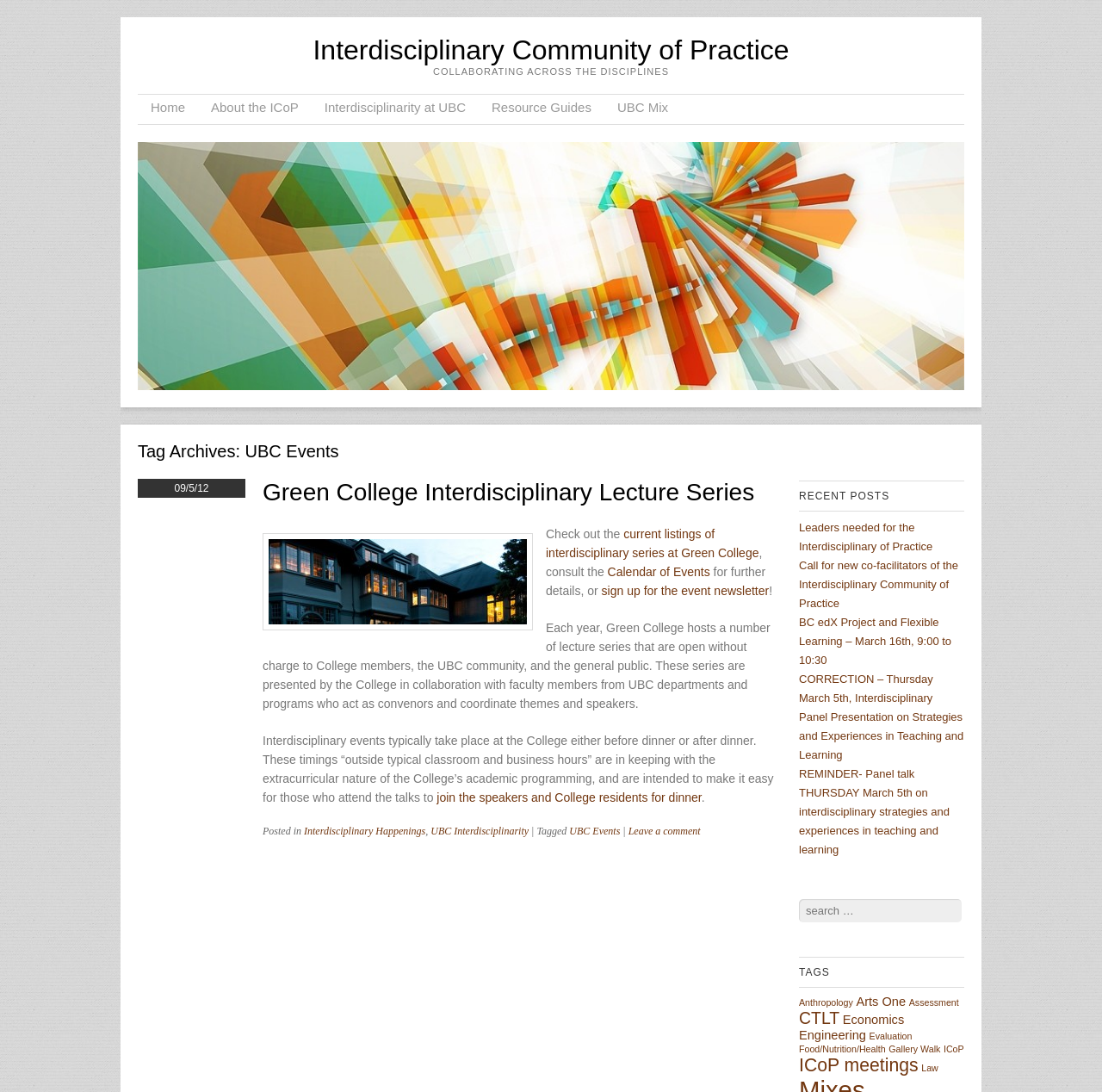Given the description "CTLT", provide the bounding box coordinates of the corresponding UI element.

[0.725, 0.924, 0.762, 0.941]